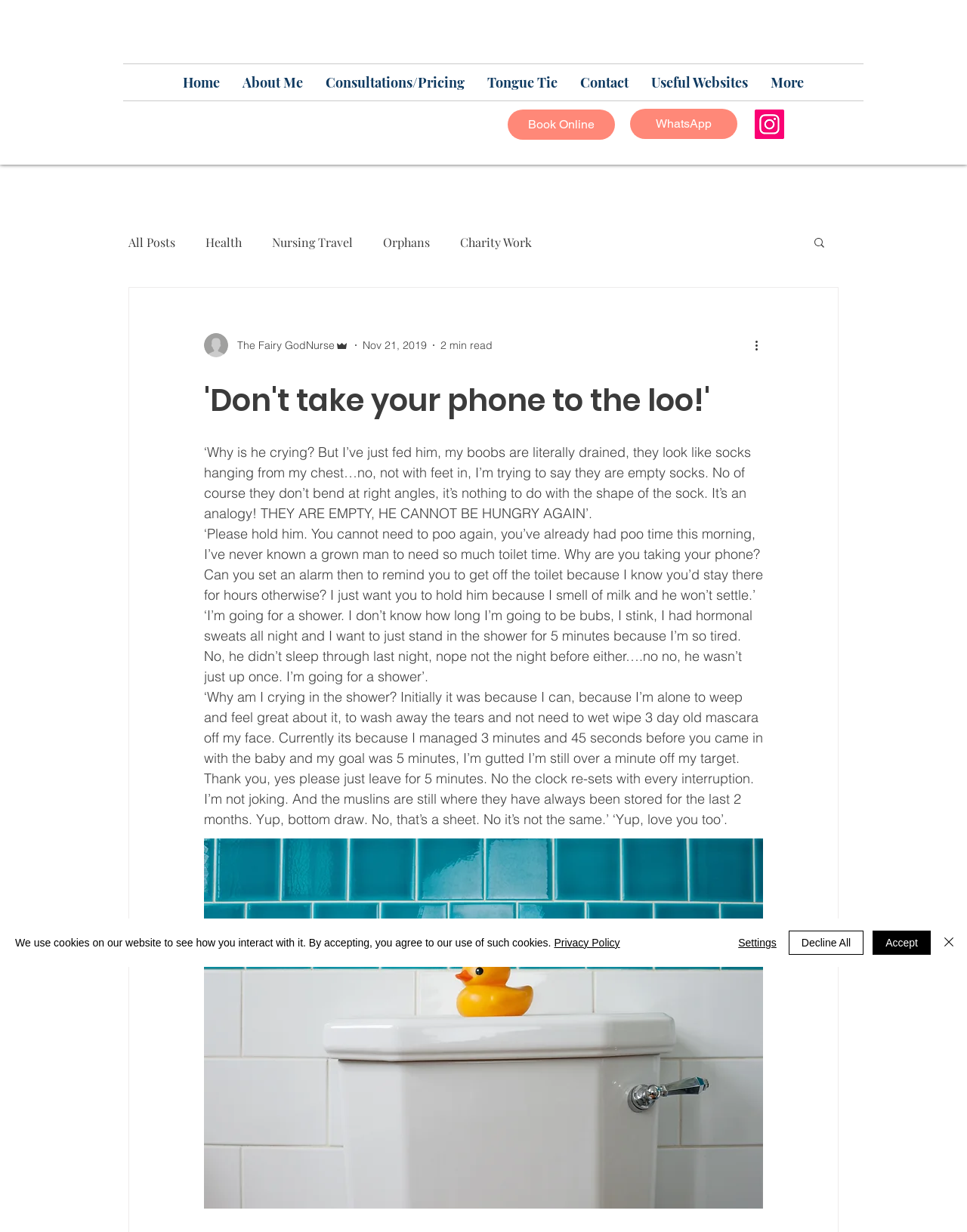Pinpoint the bounding box coordinates of the clickable area needed to execute the instruction: "Click the 'Instagram' link". The coordinates should be specified as four float numbers between 0 and 1, i.e., [left, top, right, bottom].

[0.78, 0.089, 0.811, 0.113]